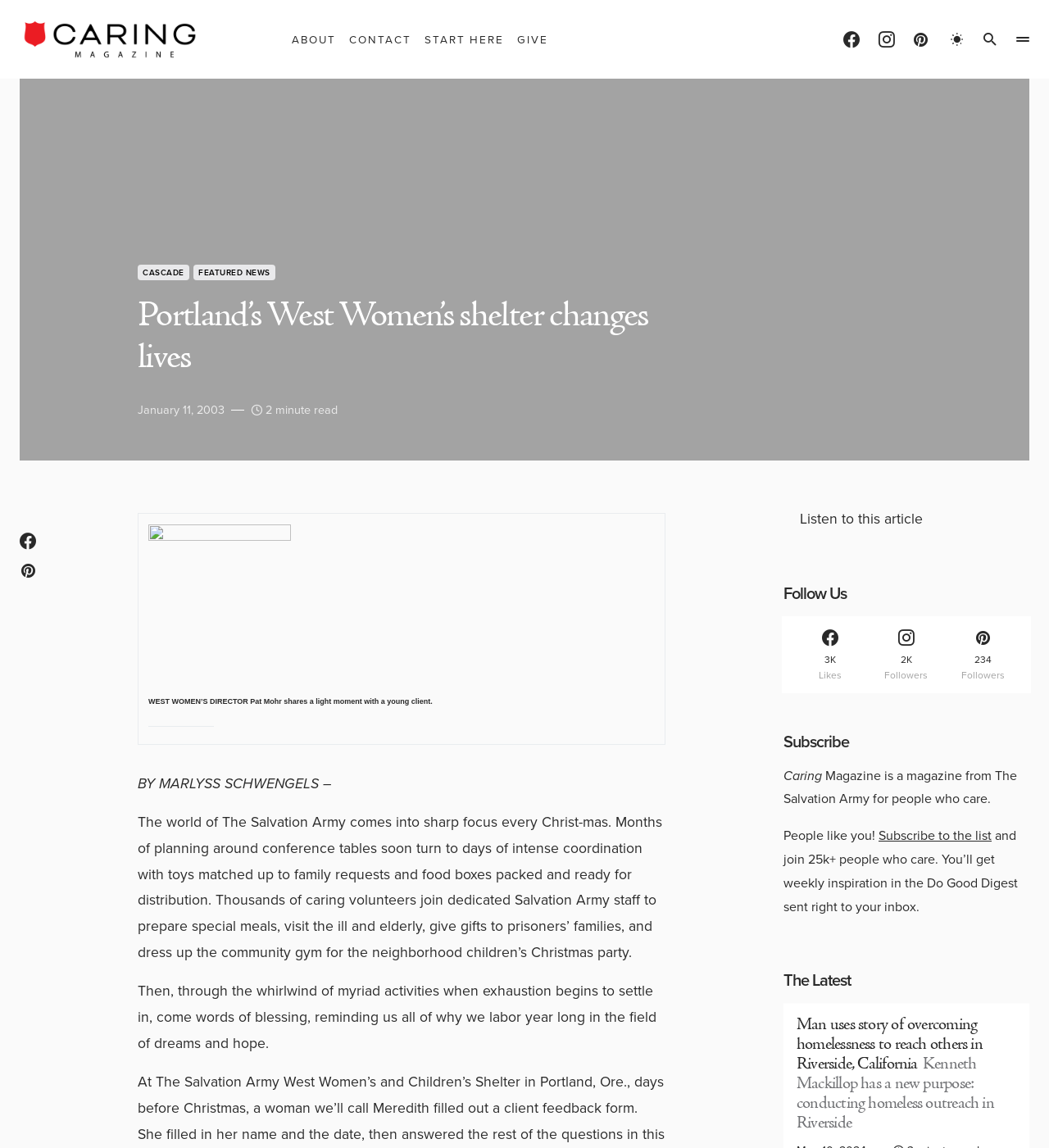Respond to the question with just a single word or phrase: 
What is the topic of the latest article mentioned in 'The Latest' section?

Homelessness in Riverside, California